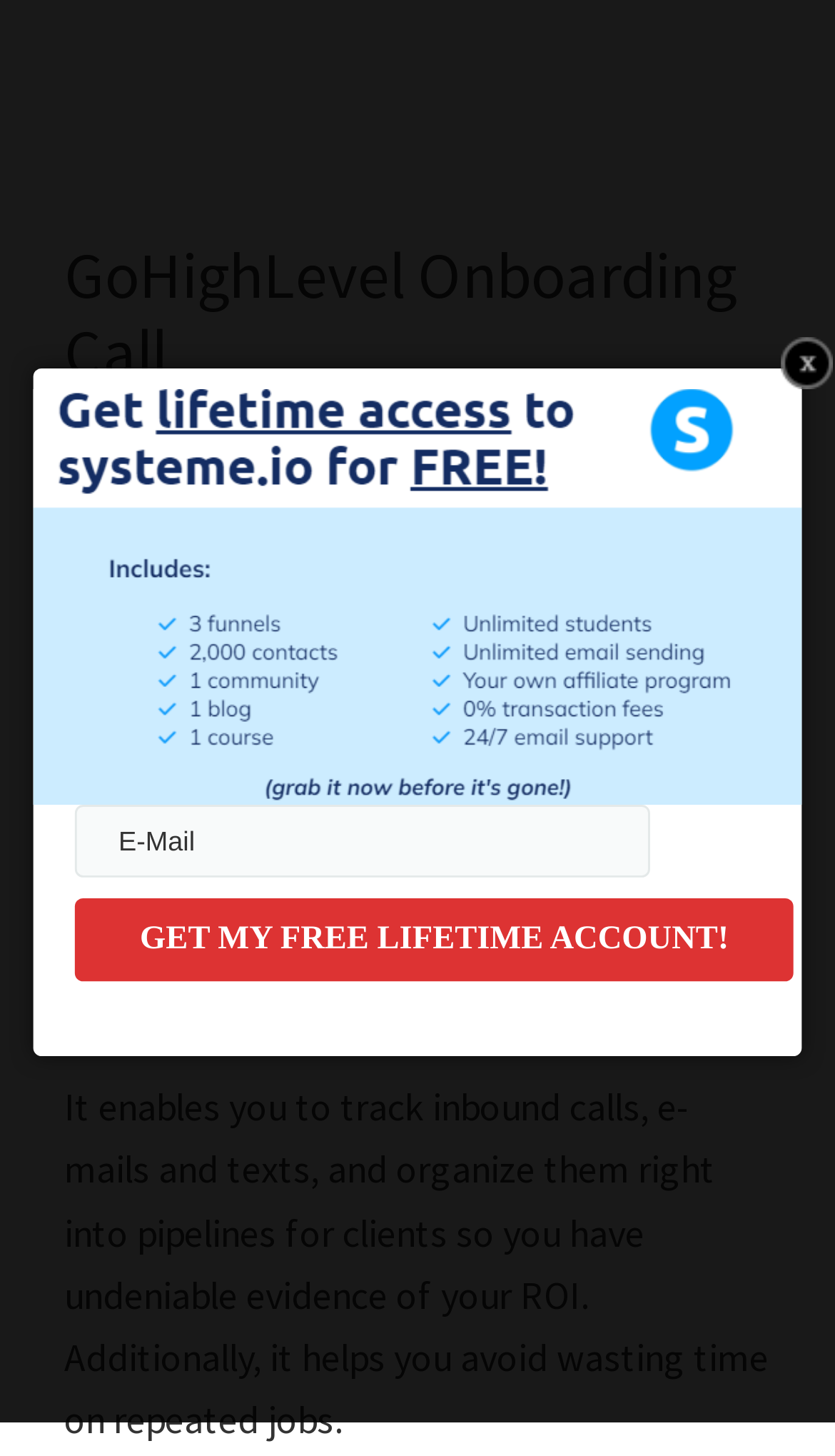Provide an in-depth caption for the elements present on the webpage.

The webpage is about GoHighLevel Onboarding Call, with a prominent header at the top center of the page displaying the title "GoHighLevel Onboarding Call". Below the header, there are three paragraphs of text that provide an introduction to GoHighLevel, describing it as an all-in-one sales and marketing platform with built-in CRM and automated pipelines. The text also highlights its features, such as tracking inbound calls, emails, and texts, and organizing them into pipelines for clients.

On the top left corner of the page, there are two links, "Skip to main content" and "Skip to primary sidebar", which are likely navigation aids for accessibility purposes. On the top right corner, there is another link with no text.

In the middle of the page, there is a form with a required email textbox and a button labeled "GET MY FREE LIFETIME ACCOUNT!" that is likely a call-to-action for visitors to sign up for a free account. The form is positioned below the introductory text and takes up a significant portion of the page's width.